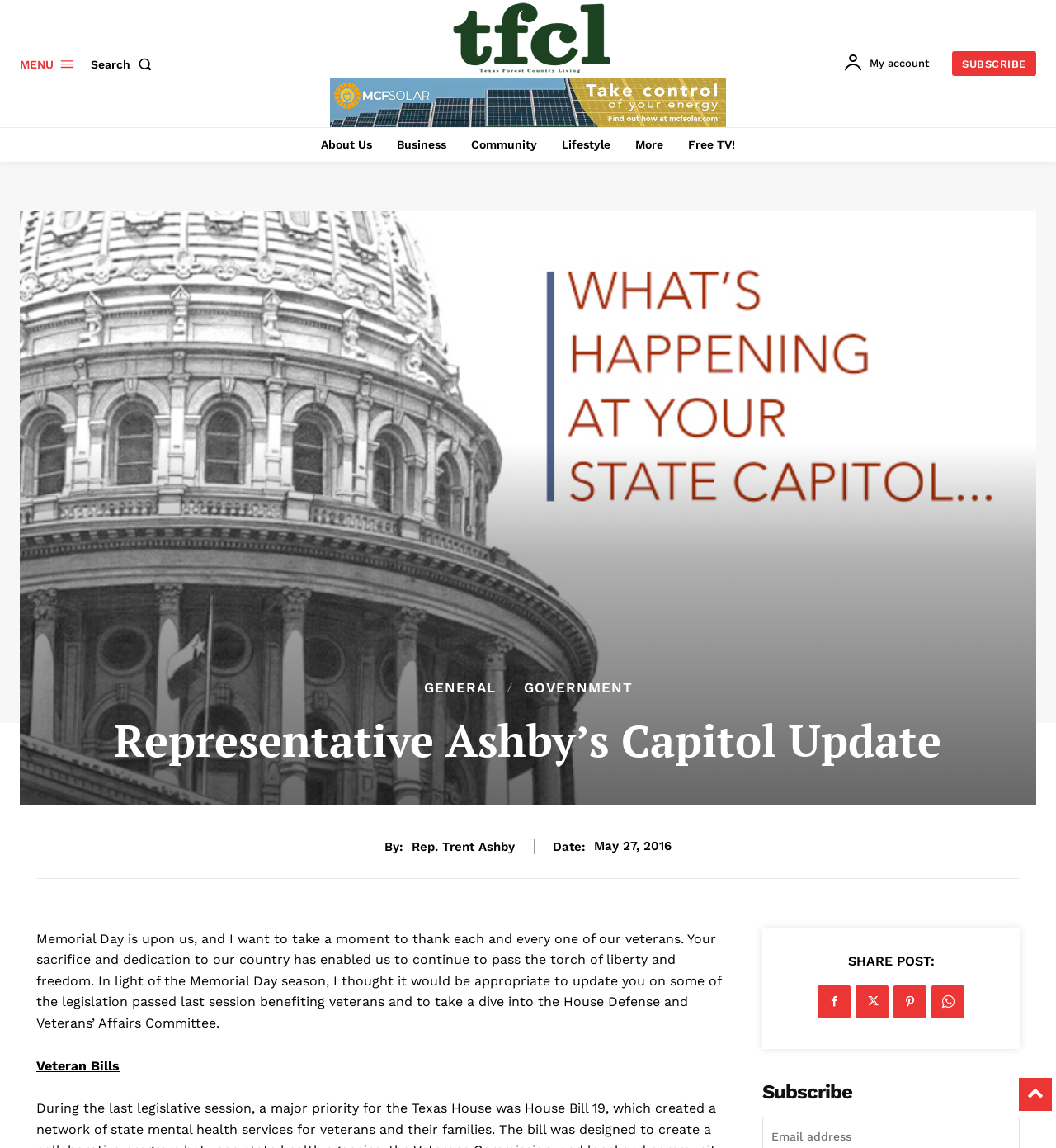Please determine the bounding box coordinates of the clickable area required to carry out the following instruction: "Go to NEWS page". The coordinates must be four float numbers between 0 and 1, represented as [left, top, right, bottom].

None